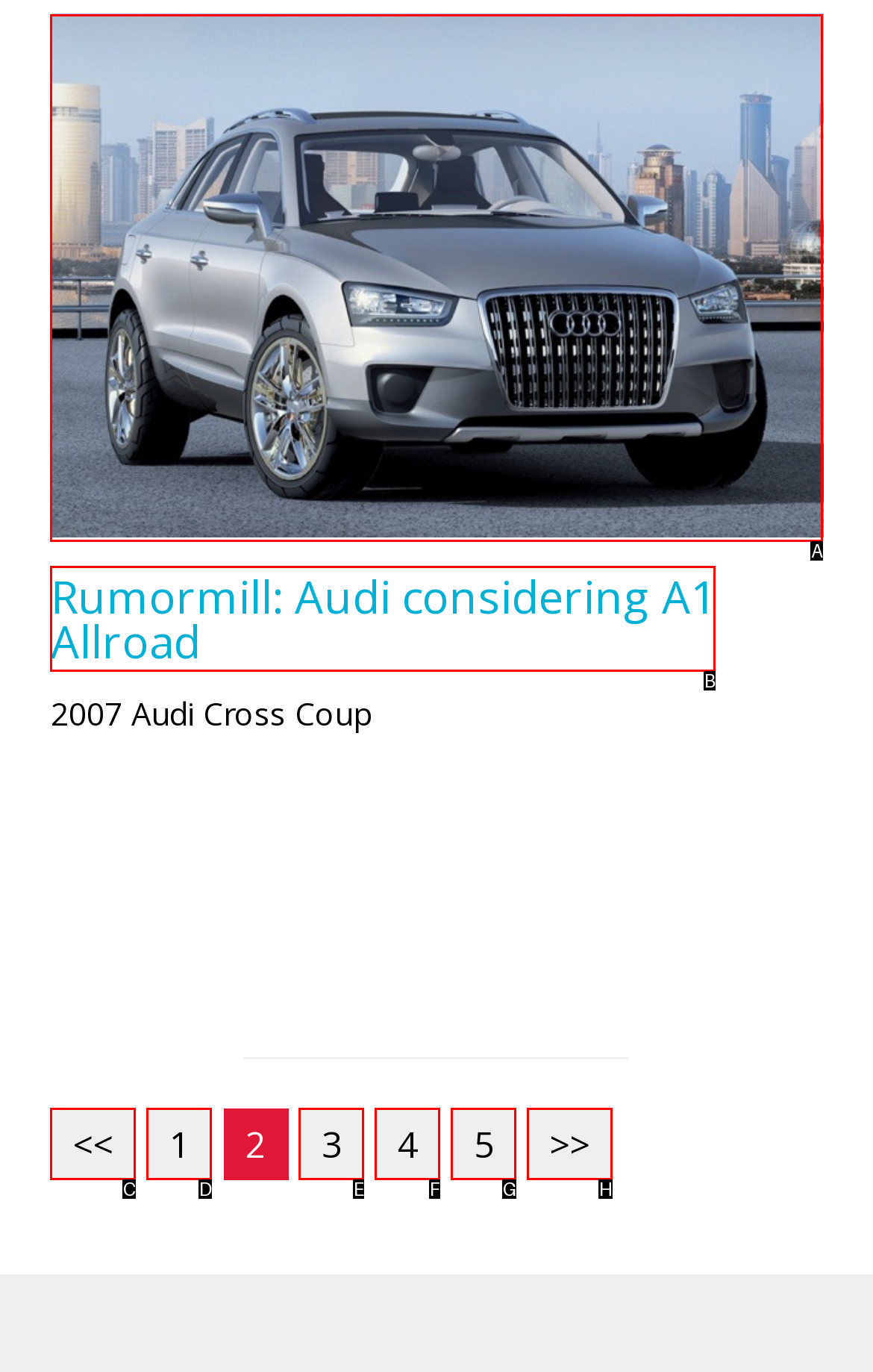Choose the UI element that best aligns with the description: 1
Respond with the letter of the chosen option directly.

D